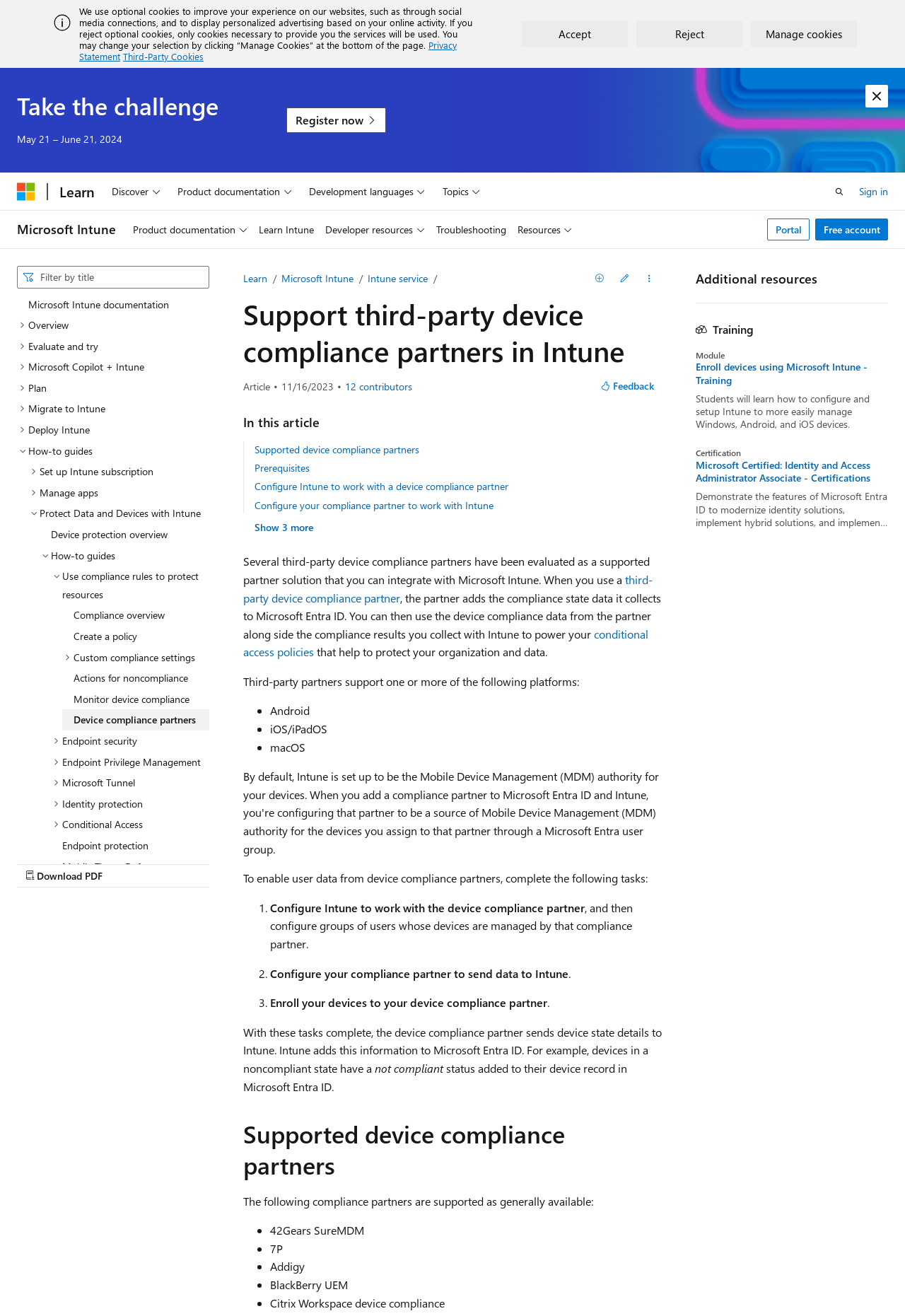Please determine the bounding box coordinates for the UI element described as: "Reject".

[0.703, 0.016, 0.82, 0.035]